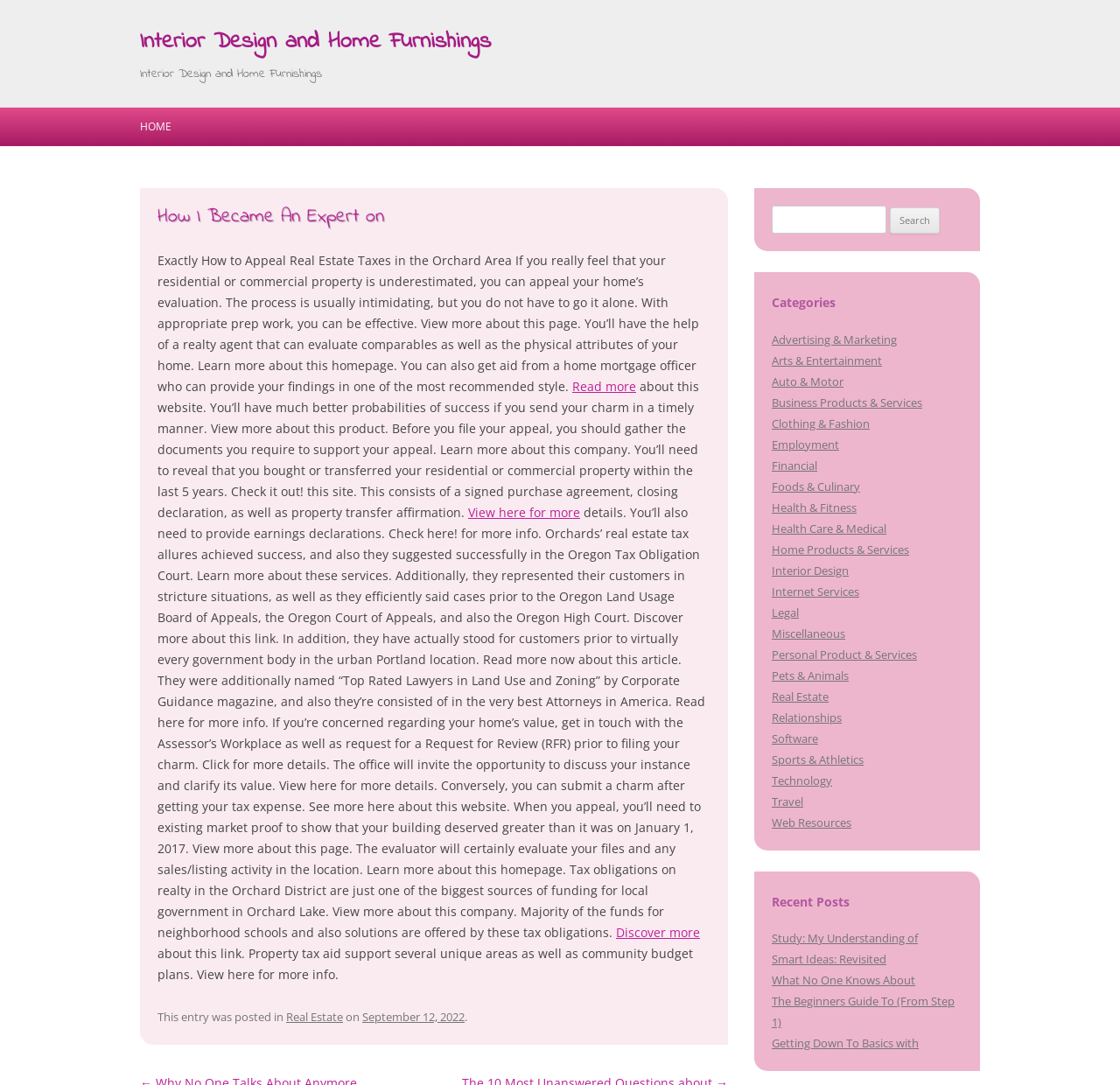Please answer the following question using a single word or phrase: 
What is the purpose of the 'Search for:' textbox?

To search the website